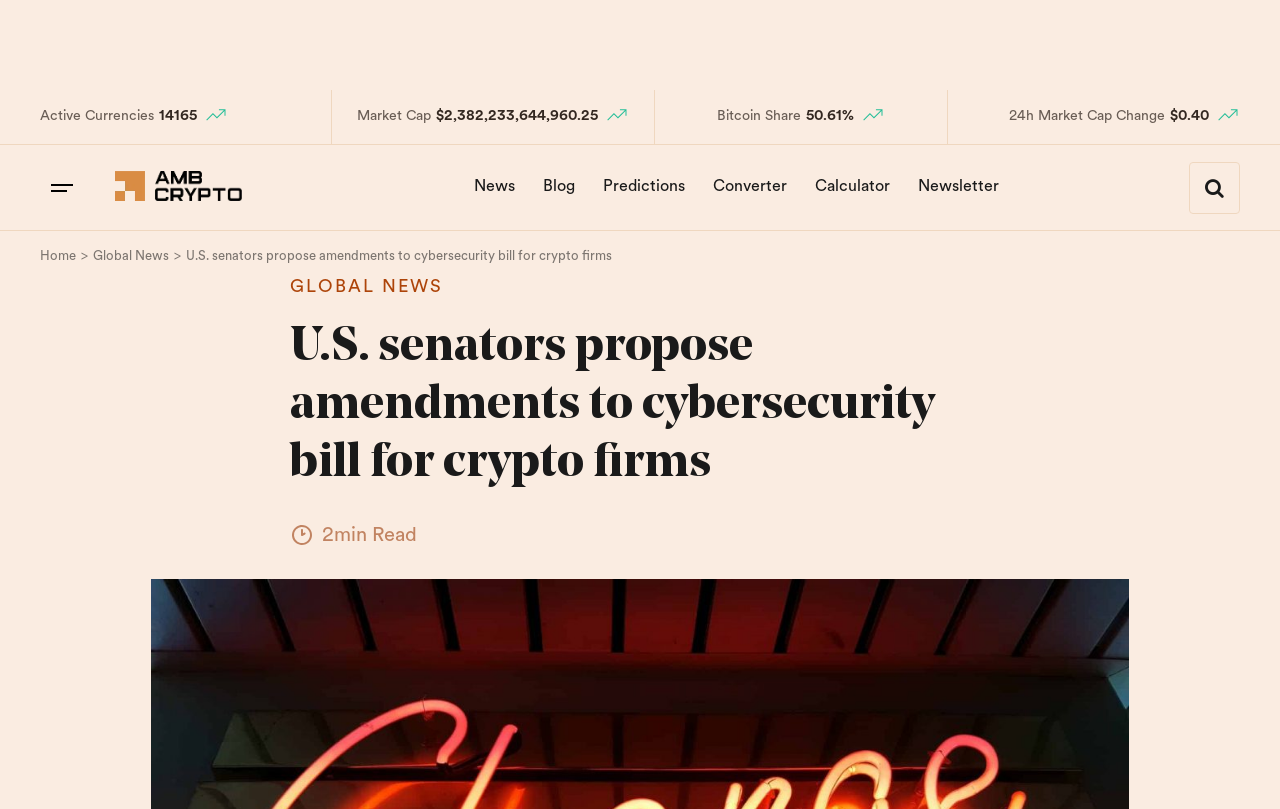Locate the bounding box coordinates of the element that should be clicked to fulfill the instruction: "Subscribe to the Newsletter".

[0.708, 0.199, 0.79, 0.263]